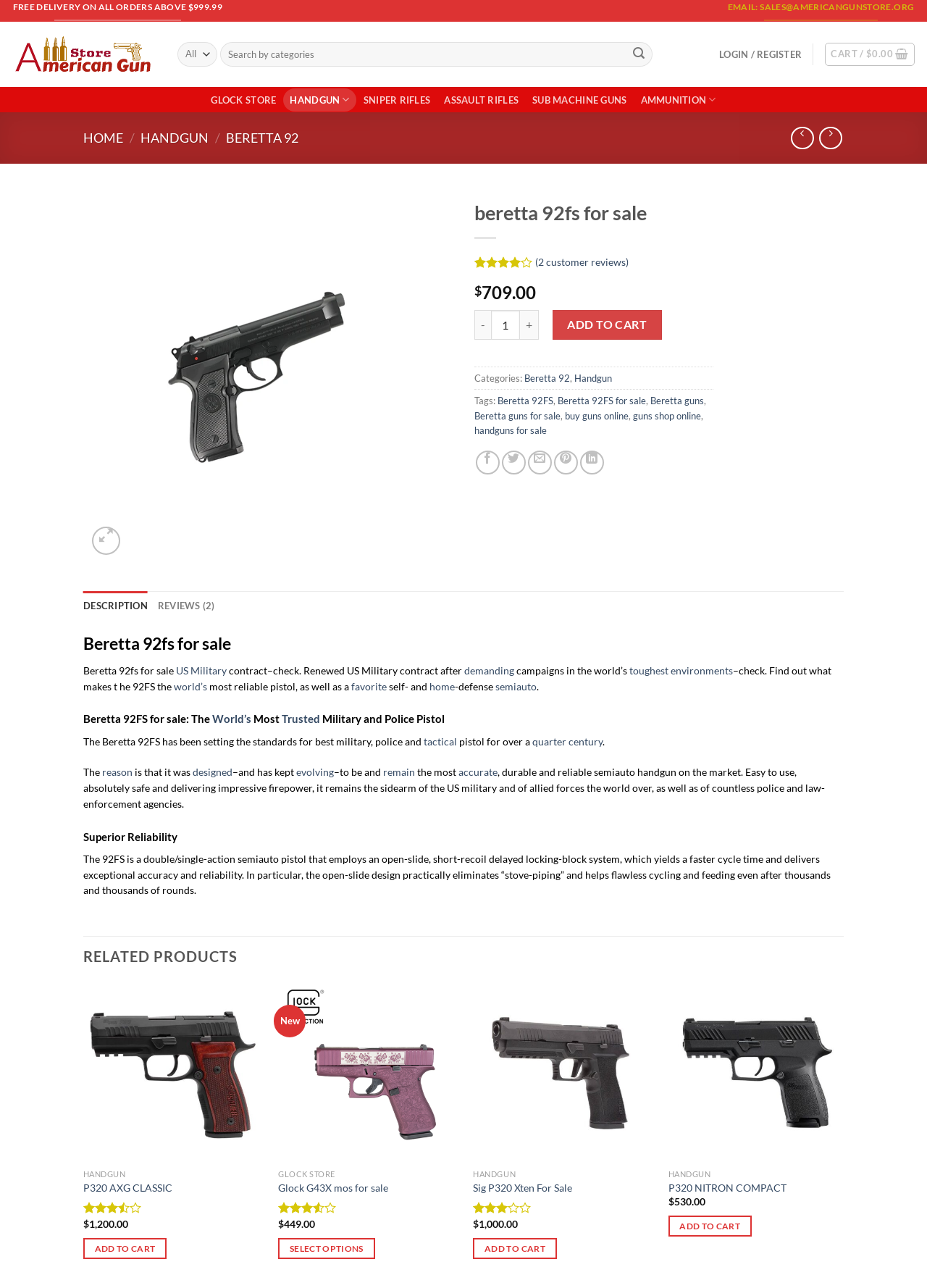Determine the bounding box coordinates of the section to be clicked to follow the instruction: "Login or register". The coordinates should be given as four float numbers between 0 and 1, formatted as [left, top, right, bottom].

[0.776, 0.031, 0.865, 0.054]